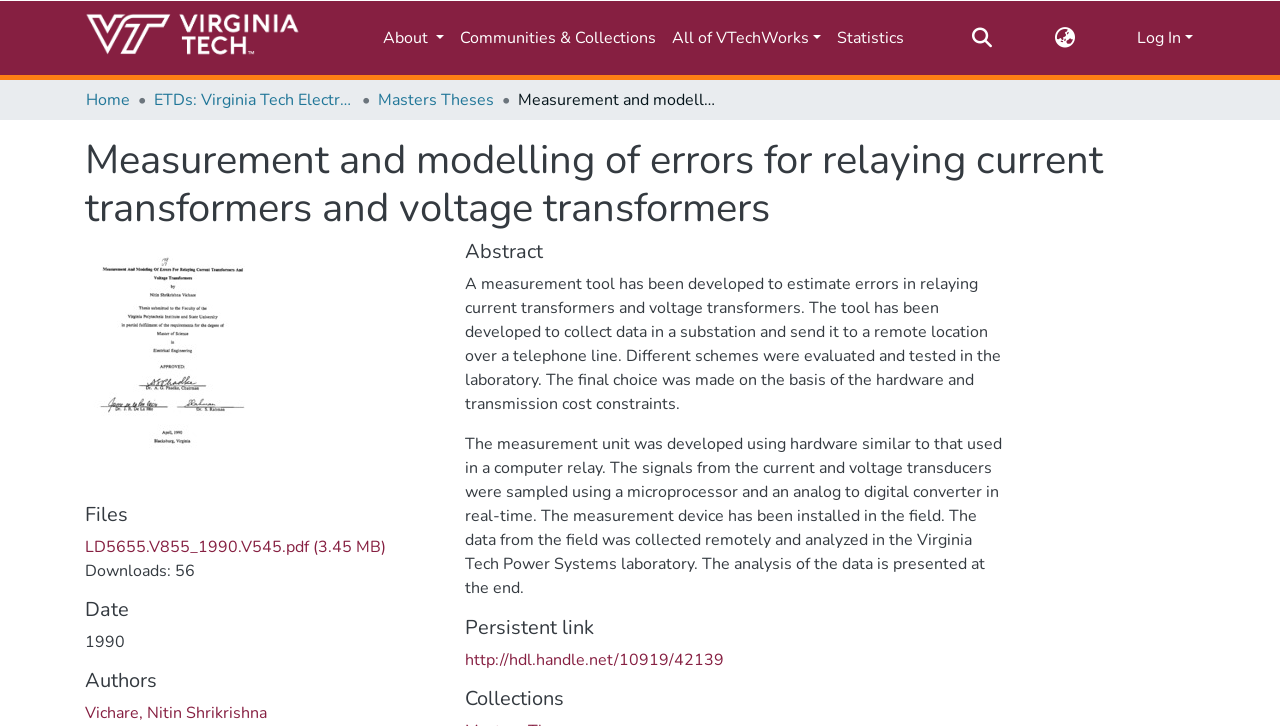How many downloads does the file have?
Please provide a single word or phrase in response based on the screenshot.

56